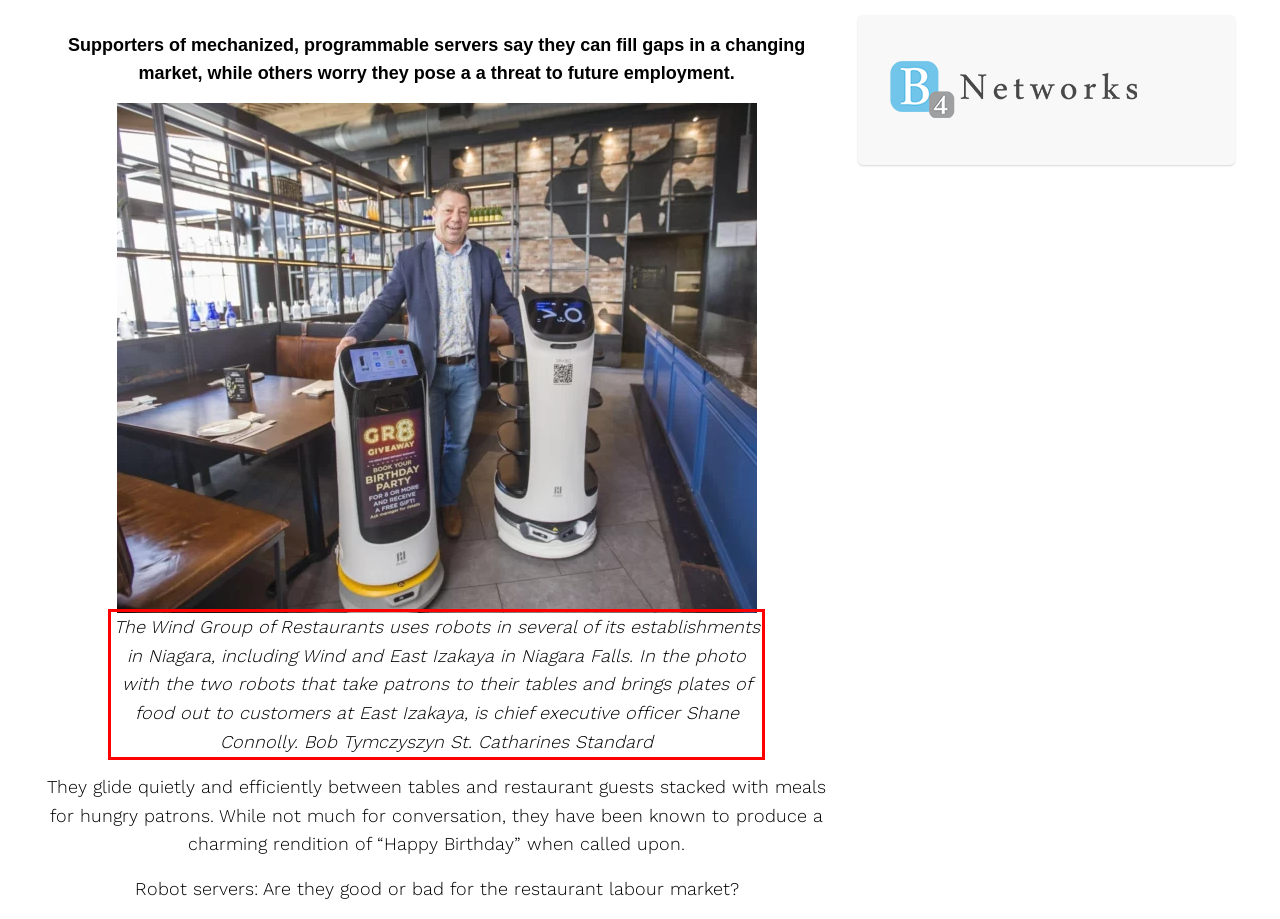Examine the webpage screenshot and use OCR to obtain the text inside the red bounding box.

The Wind Group of Restaurants uses robots in several of its establishments in Niagara, including Wind and East Izakaya in Niagara Falls. In the photo with the two robots that take patrons to their tables and brings plates of food out to customers at East Izakaya, is chief executive officer Shane Connolly. Bob Tymczyszyn St. Catharines Standard